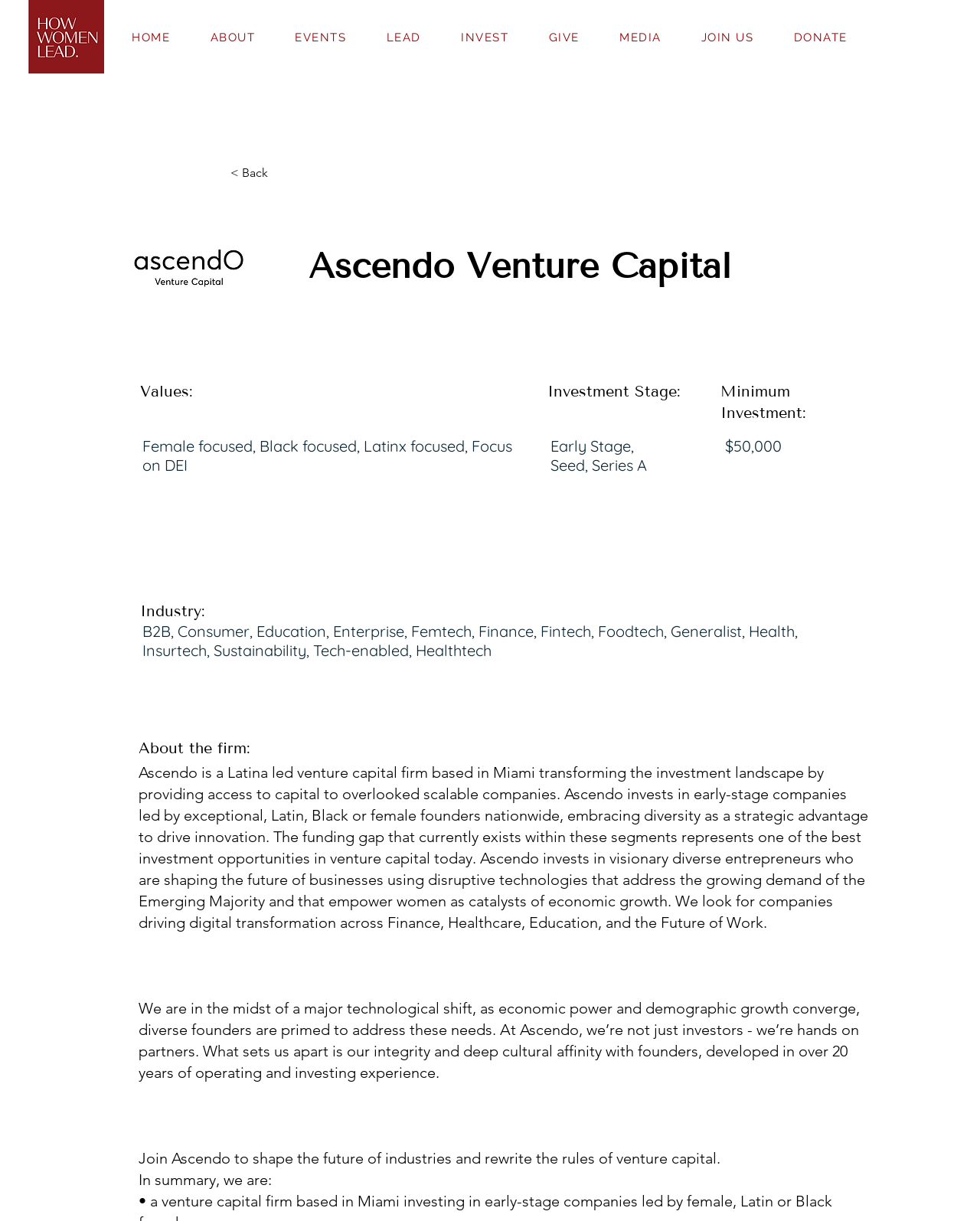What is the minimum investment amount?
Answer the question in a detailed and comprehensive manner.

I found the answer by looking at the StaticText elements that describe the investment details, which include 'Minimum Investment: $50,000'.